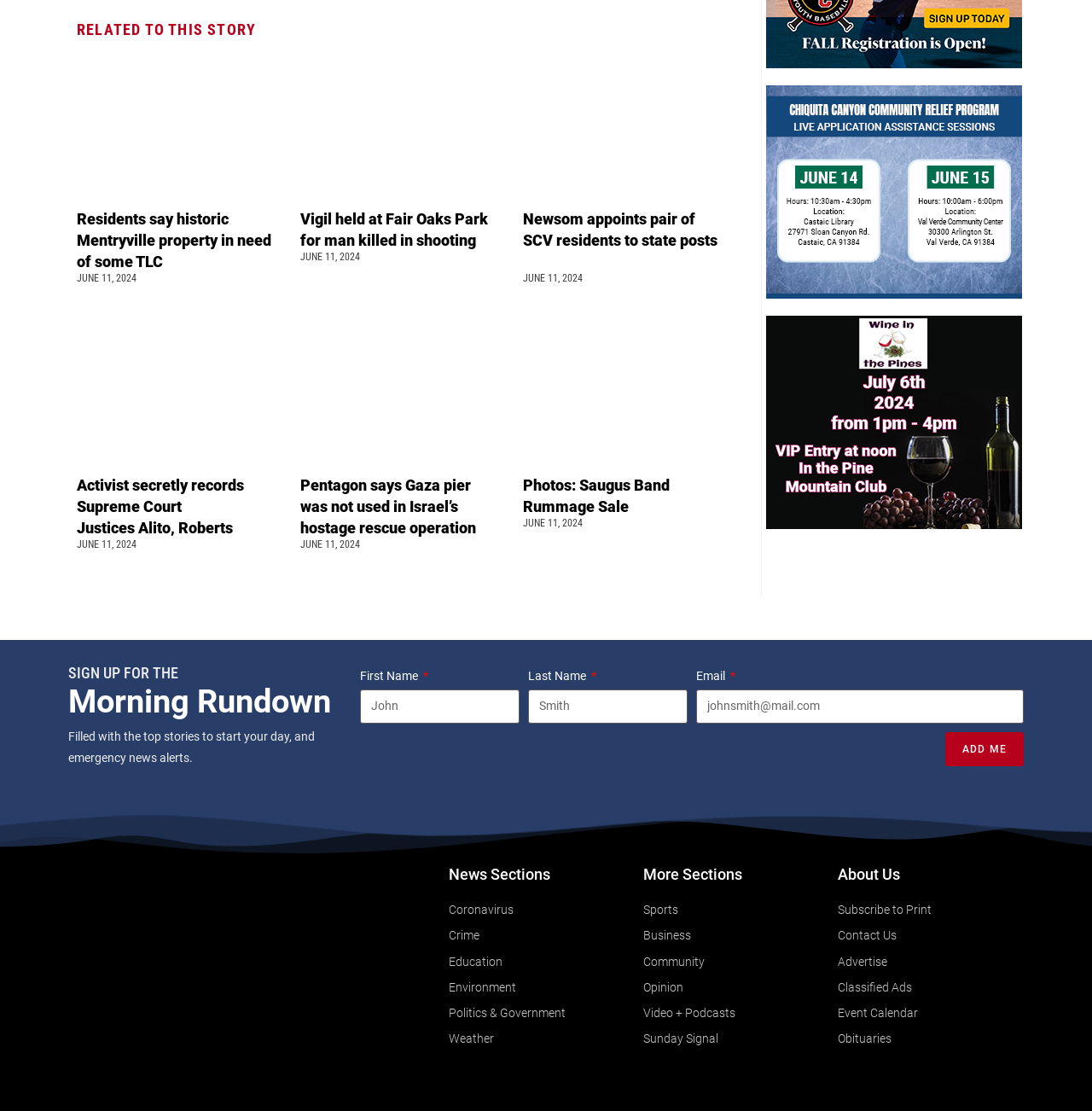Given the element description "Opinion", identify the bounding box of the corresponding UI element.

[0.589, 0.879, 0.767, 0.899]